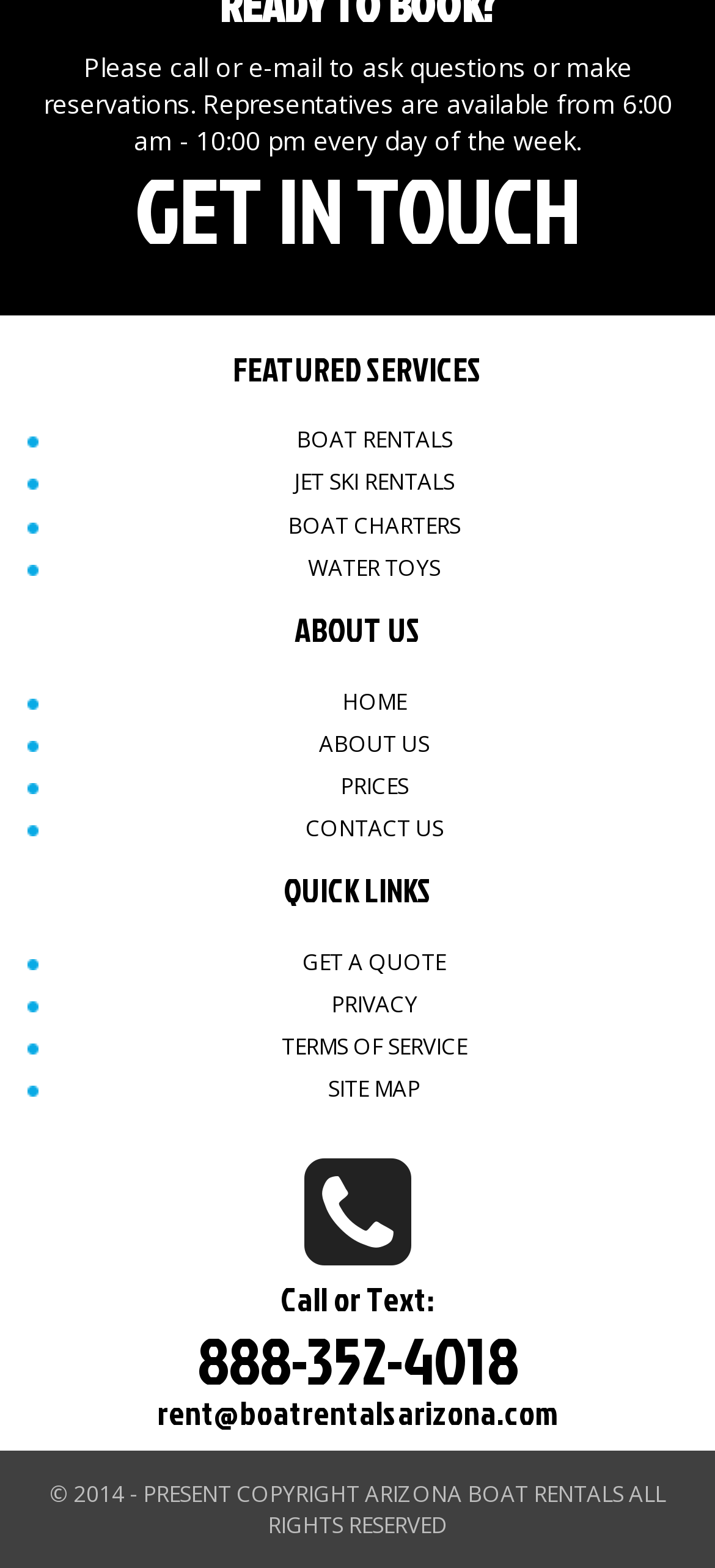Please answer the following question as detailed as possible based on the image: 
What are the quick links available on the website?

I found the quick links by looking at the 'QUICK LINKS' section, where it lists 'GET A QUOTE', 'PRIVACY', 'TERMS OF SERVICE', and 'SITE MAP' as links.